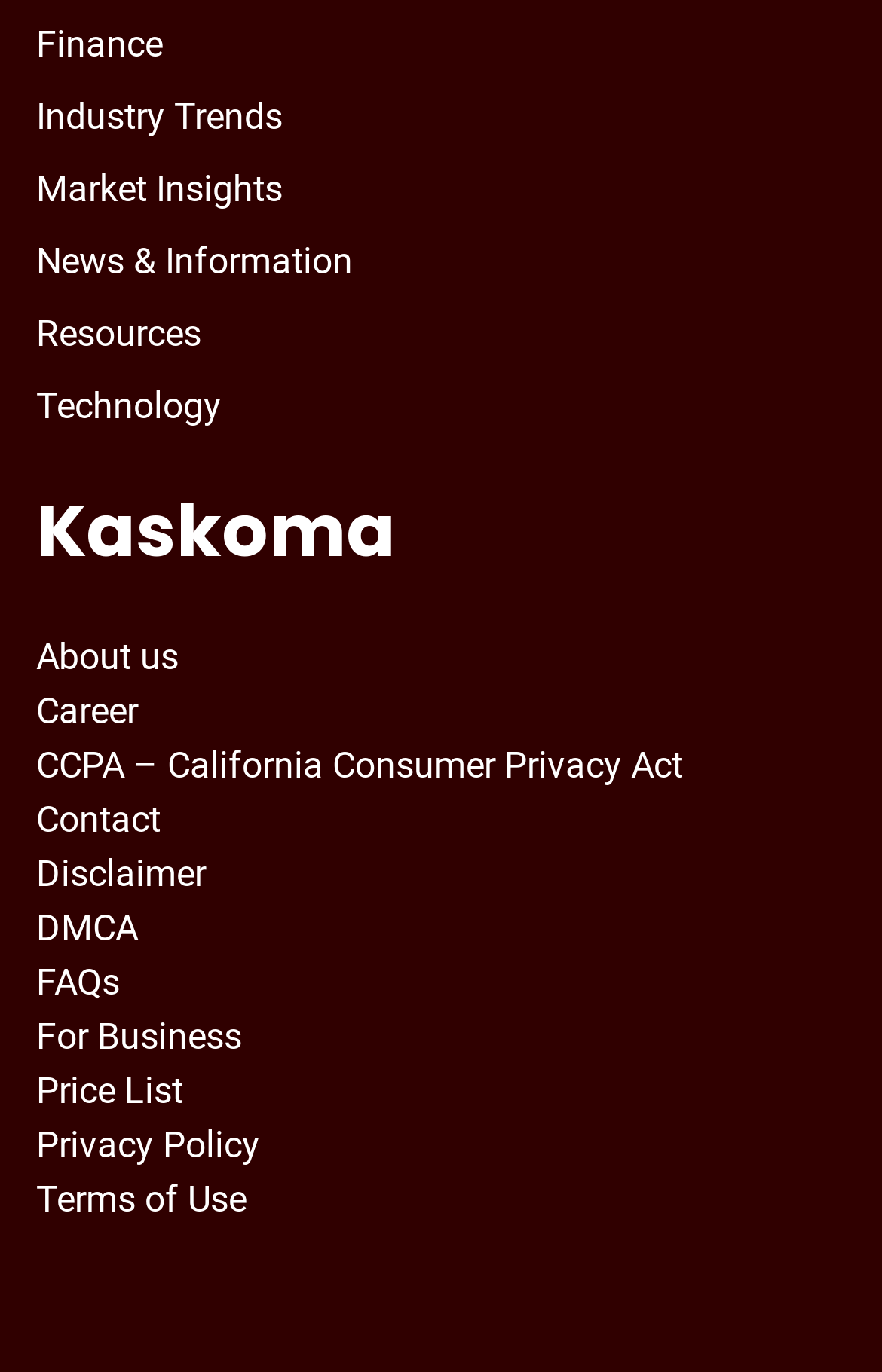What is the category of the link 'Industry Trends'? Observe the screenshot and provide a one-word or short phrase answer.

Finance